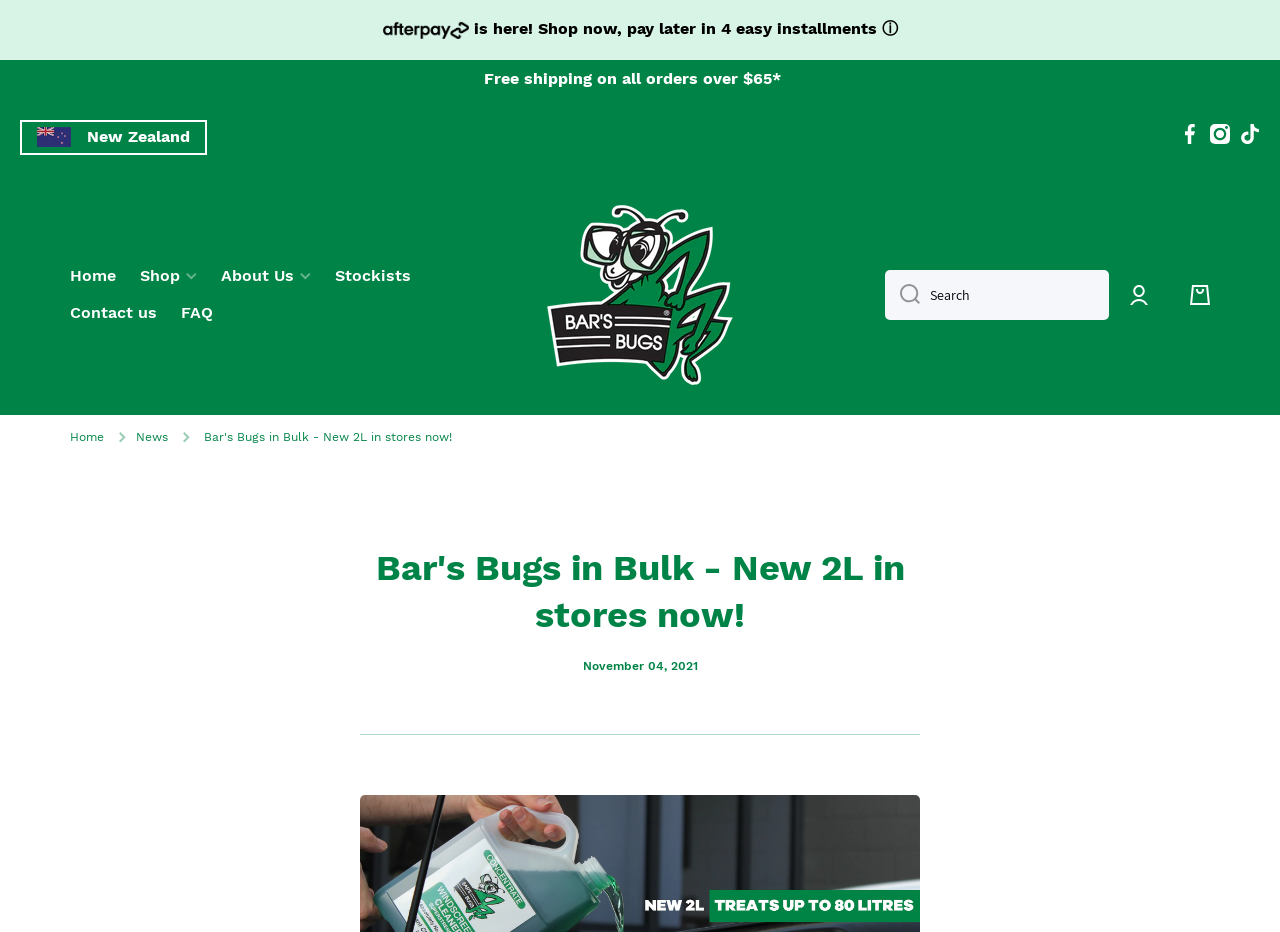Highlight the bounding box of the UI element that corresponds to this description: "aria-label="Logo"".

[0.422, 0.209, 0.578, 0.423]